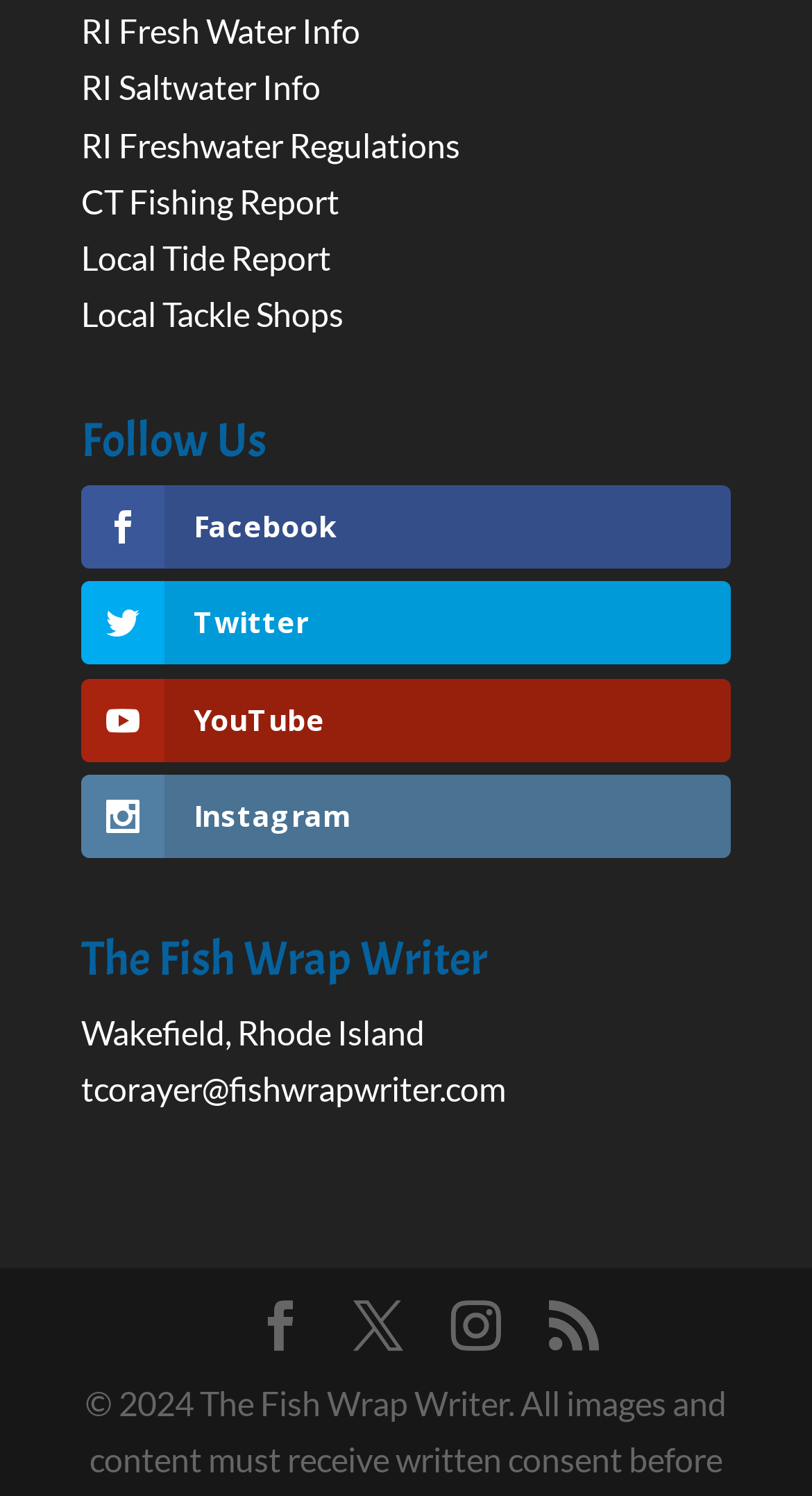Pinpoint the bounding box coordinates of the clickable element needed to complete the instruction: "View all posts". The coordinates should be provided as four float numbers between 0 and 1: [left, top, right, bottom].

None